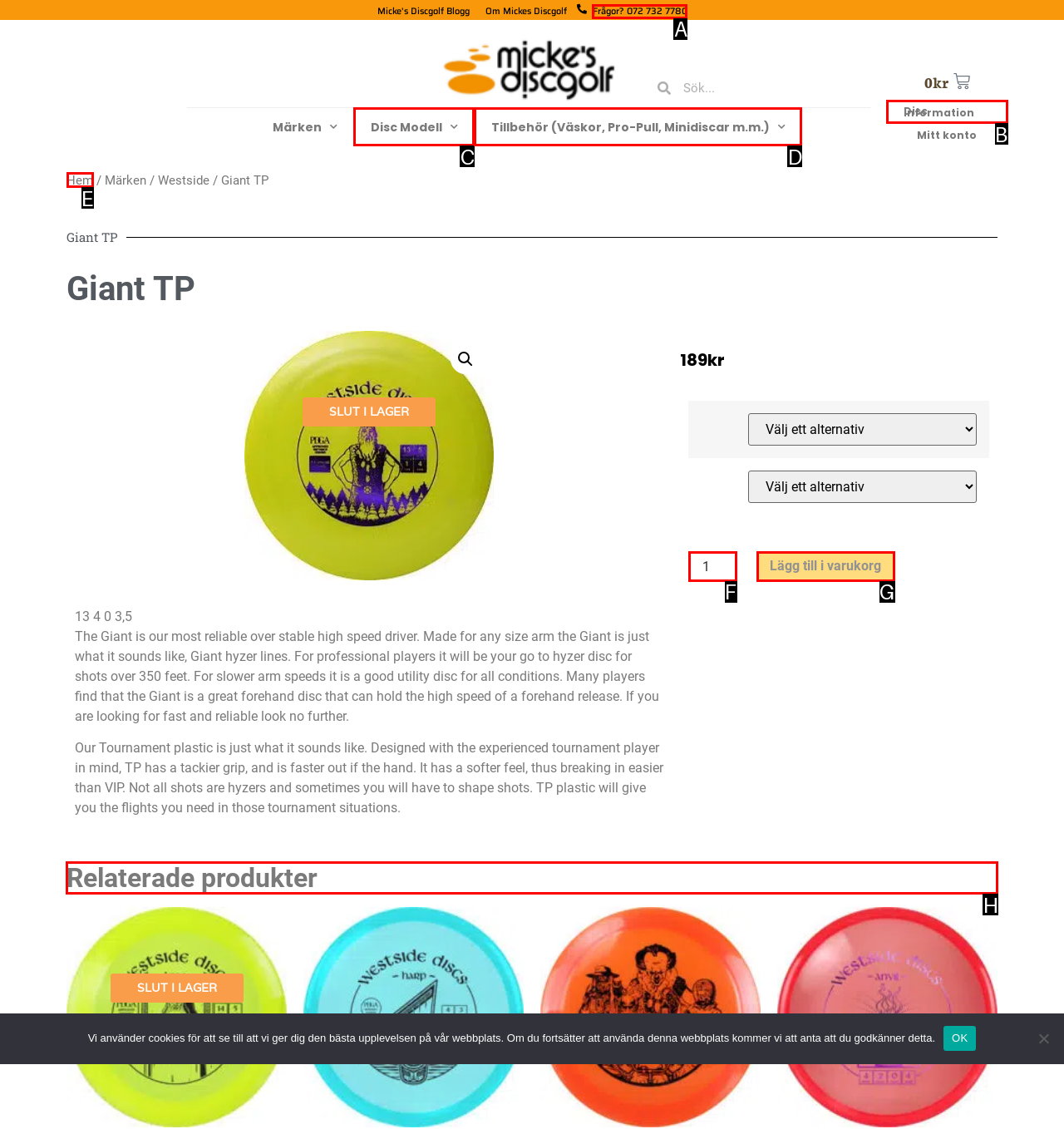Tell me the letter of the UI element I should click to accomplish the task: View related products based on the choices provided in the screenshot.

H